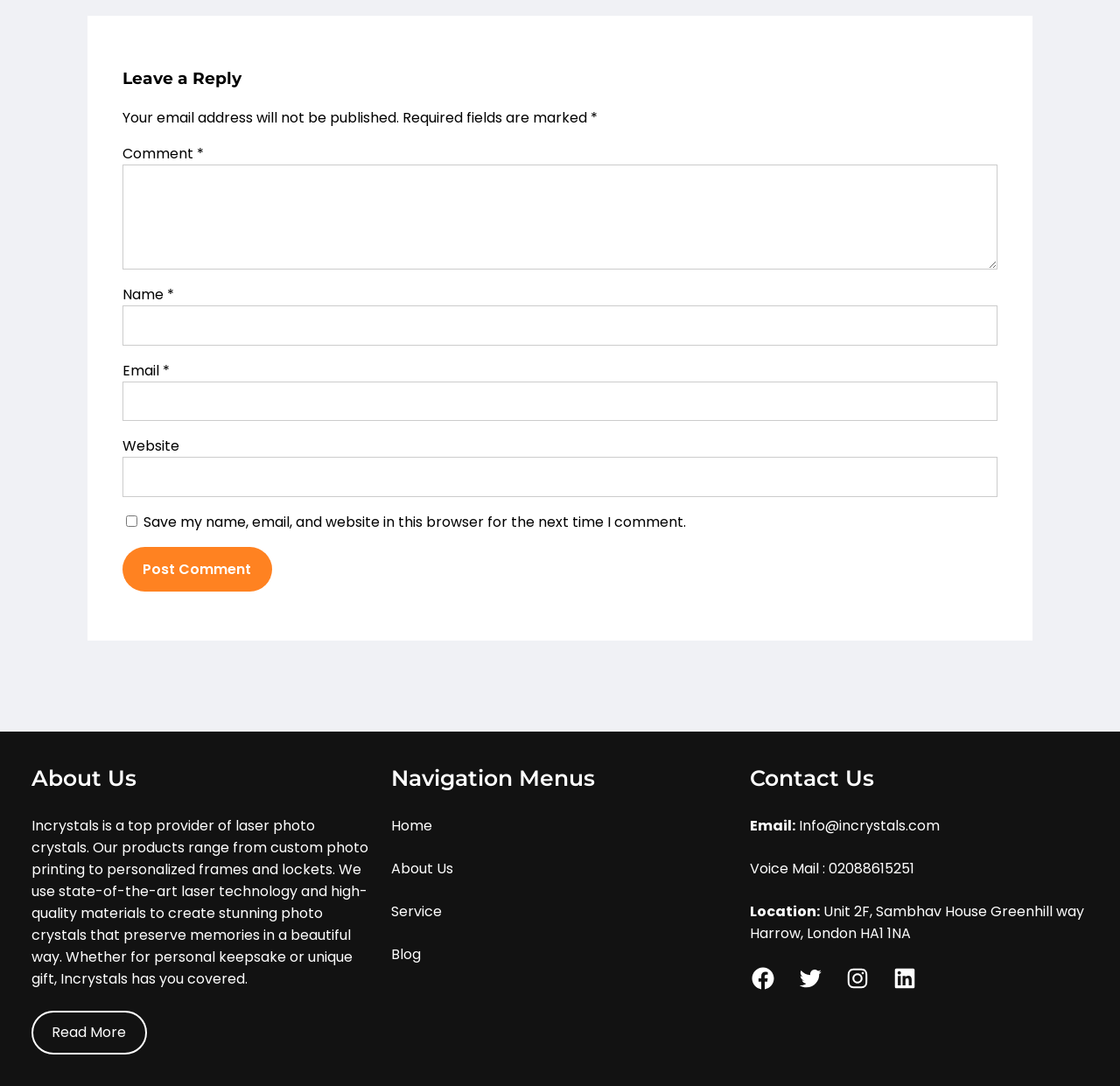Examine the image carefully and respond to the question with a detailed answer: 
What type of products does Incrystals provide?

According to the 'About Us' section, Incrystals is a top provider of laser photo crystals, which range from custom photo printing to personalized frames and lockets.